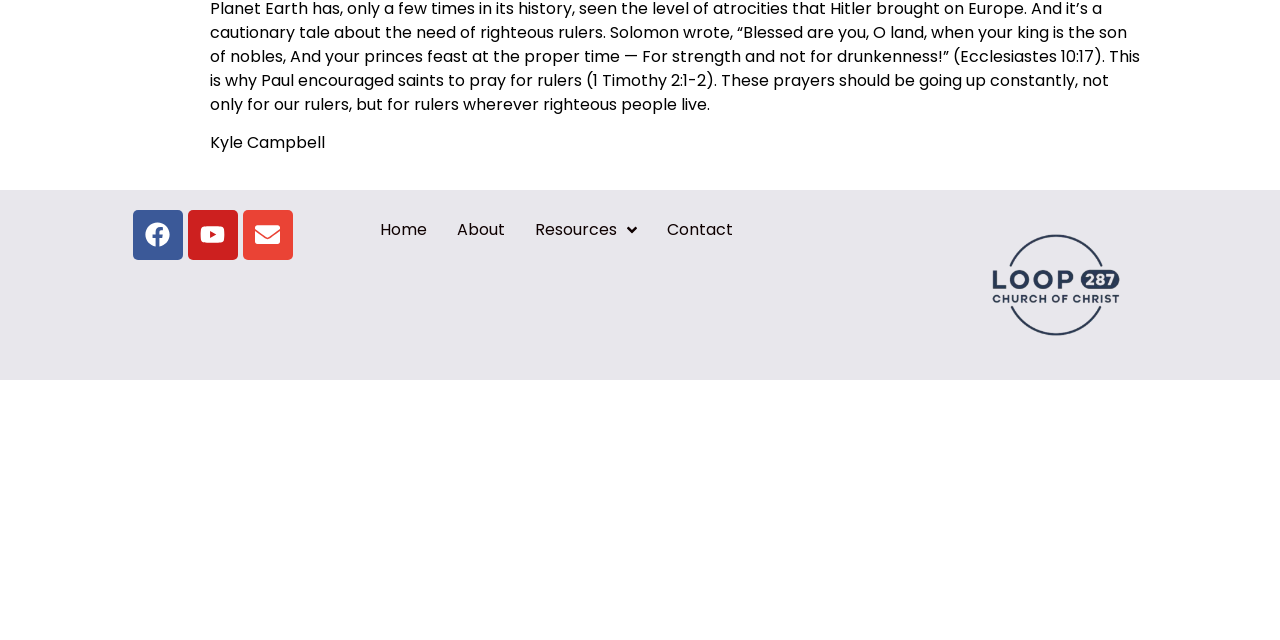Locate the bounding box of the UI element with the following description: "Youtube".

[0.146, 0.328, 0.186, 0.406]